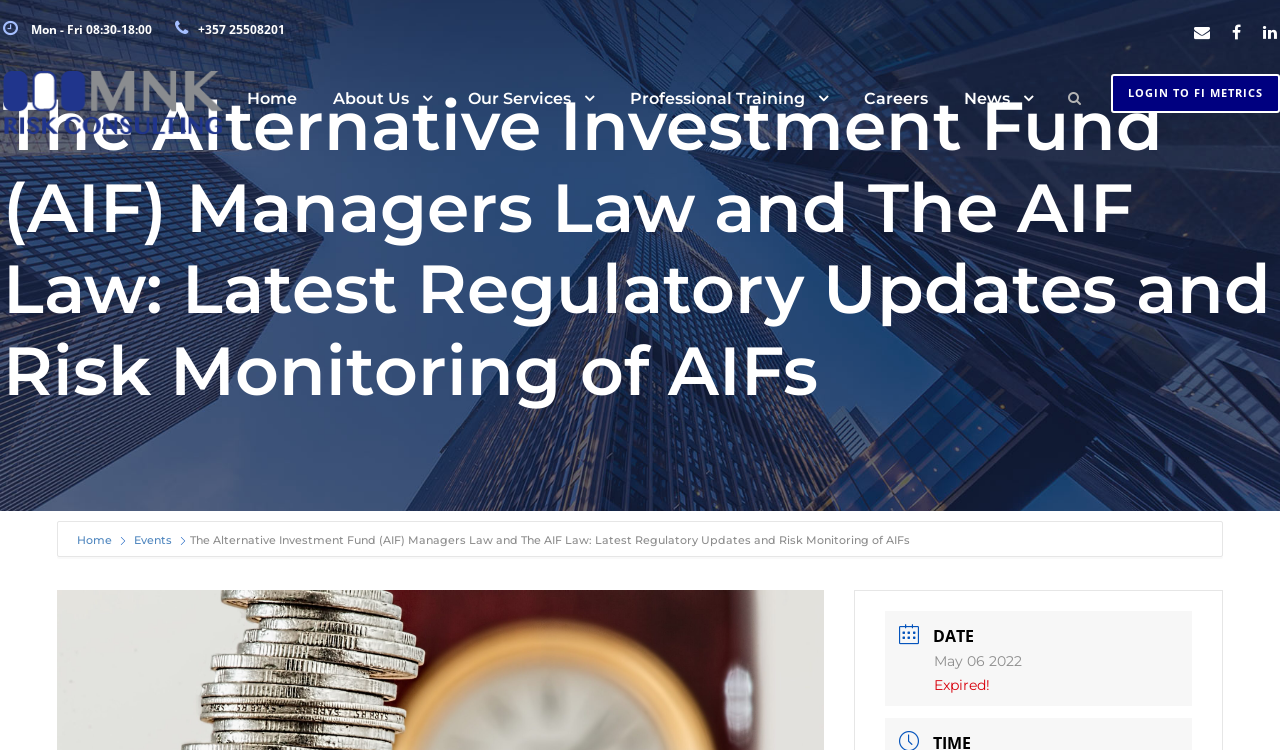What is the date of the event?
From the details in the image, provide a complete and detailed answer to the question.

I found the date of the event by looking at the section that describes the event details. The date is written in a static text element as 'May 06 2022'.